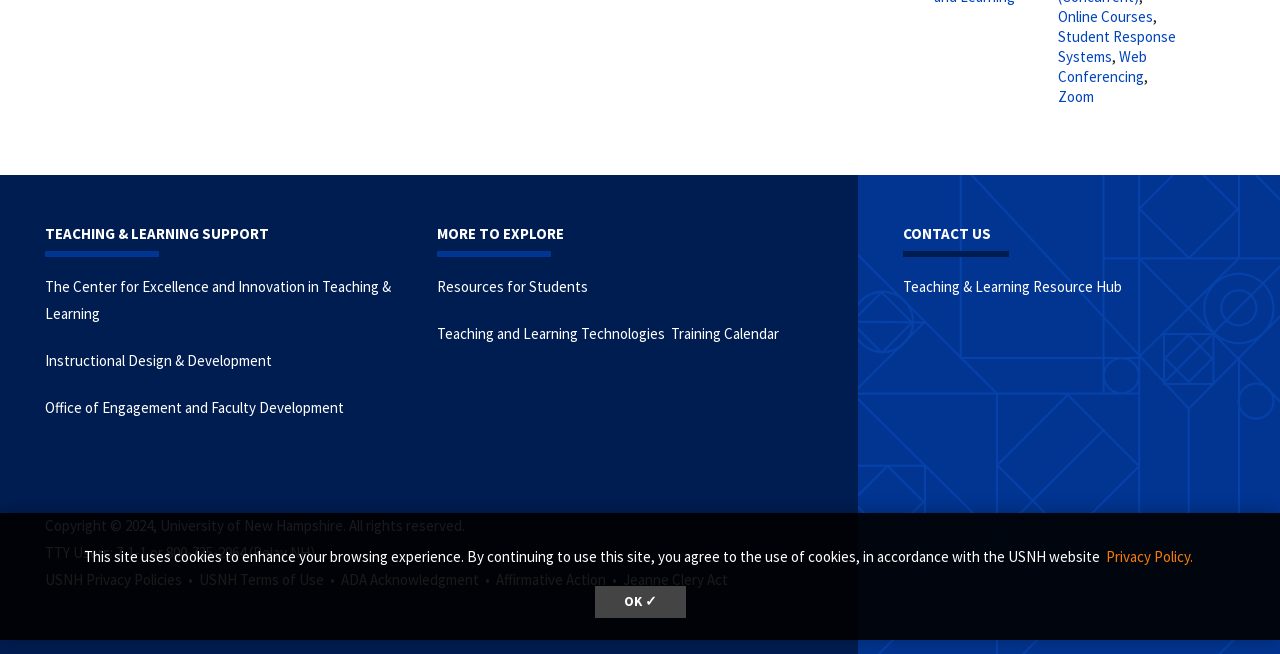Provide the bounding box coordinates for the UI element described in this sentence: "OK ✓". The coordinates should be four float values between 0 and 1, i.e., [left, top, right, bottom].

[0.464, 0.896, 0.536, 0.944]